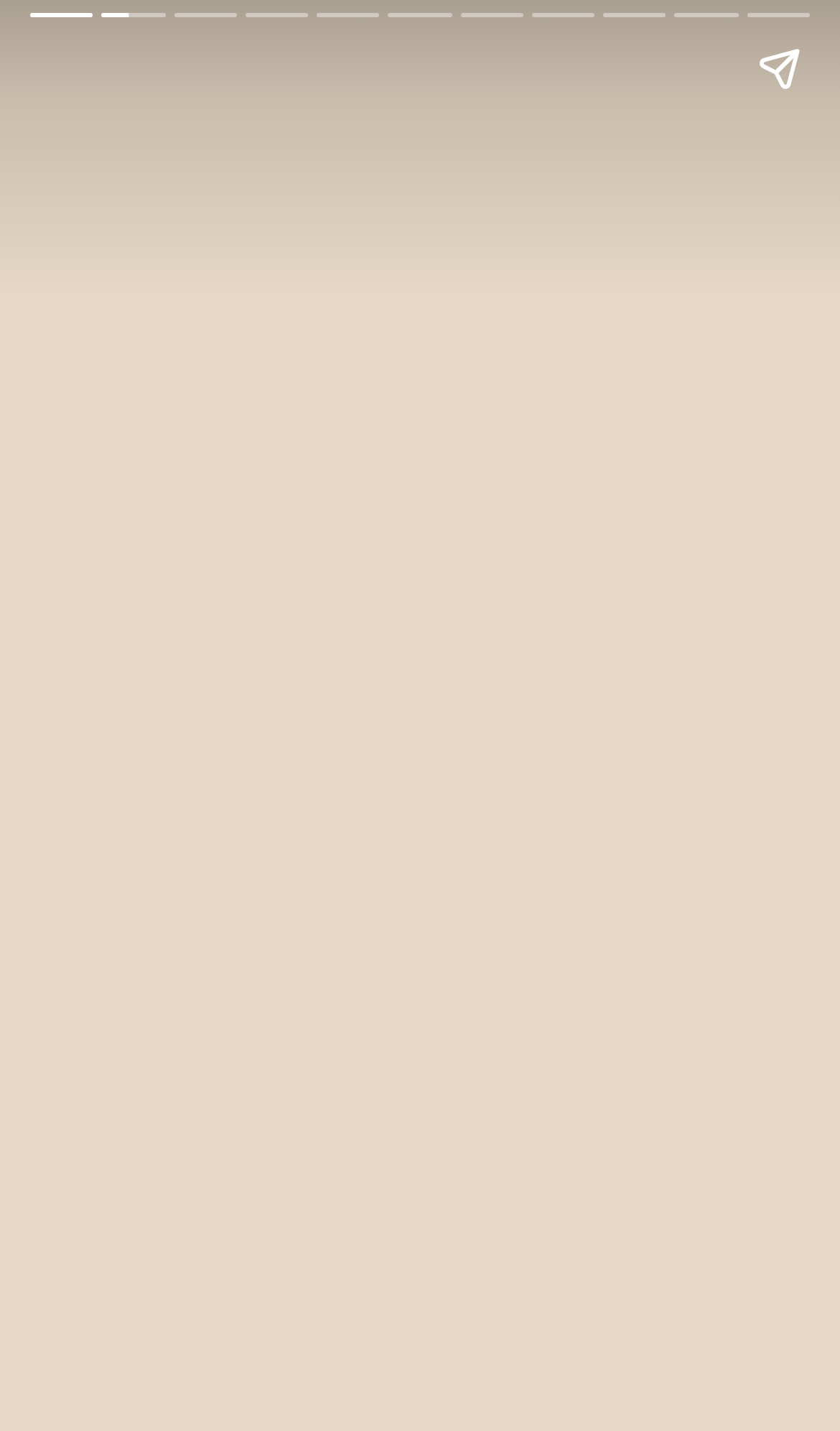Extract the primary heading text from the webpage.

For More
Trending Stories